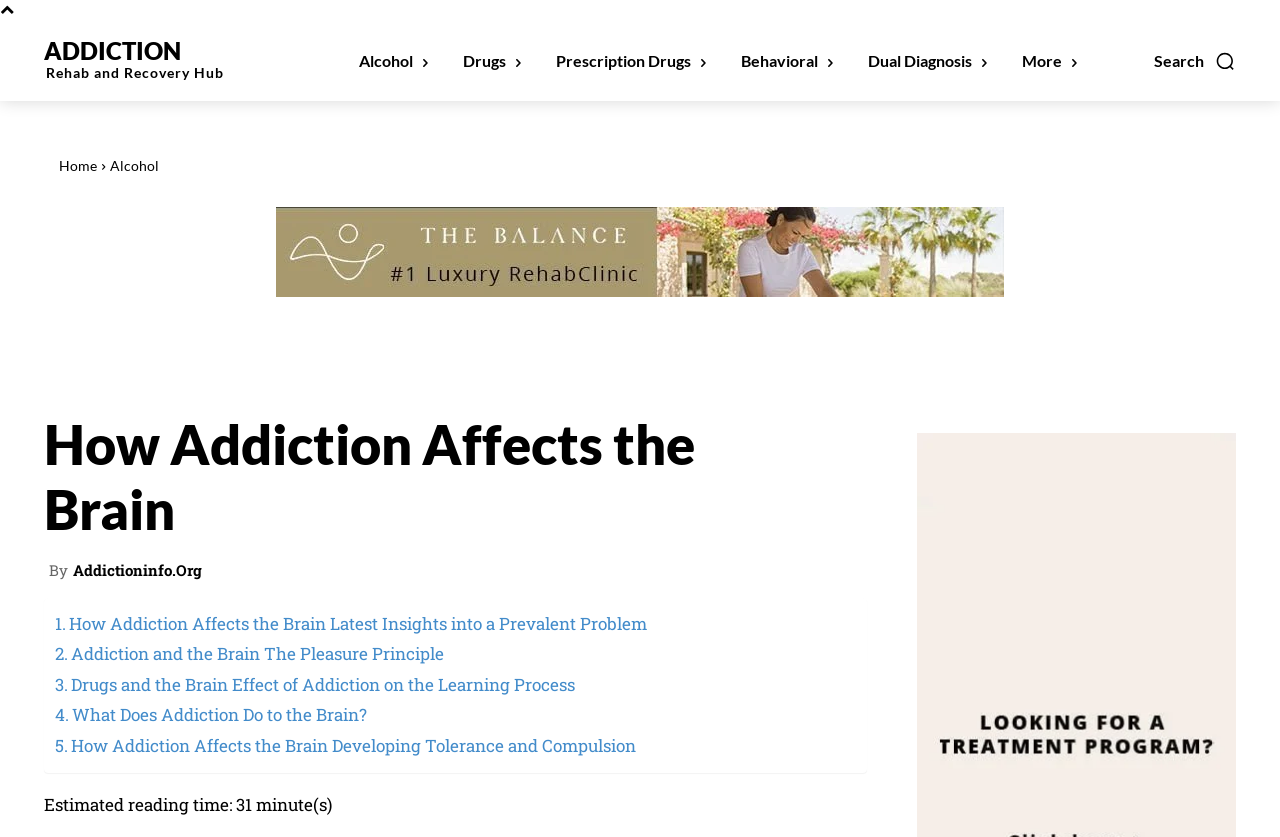Please answer the following question using a single word or phrase: 
What is the estimated reading time for the main article?

31 minutes